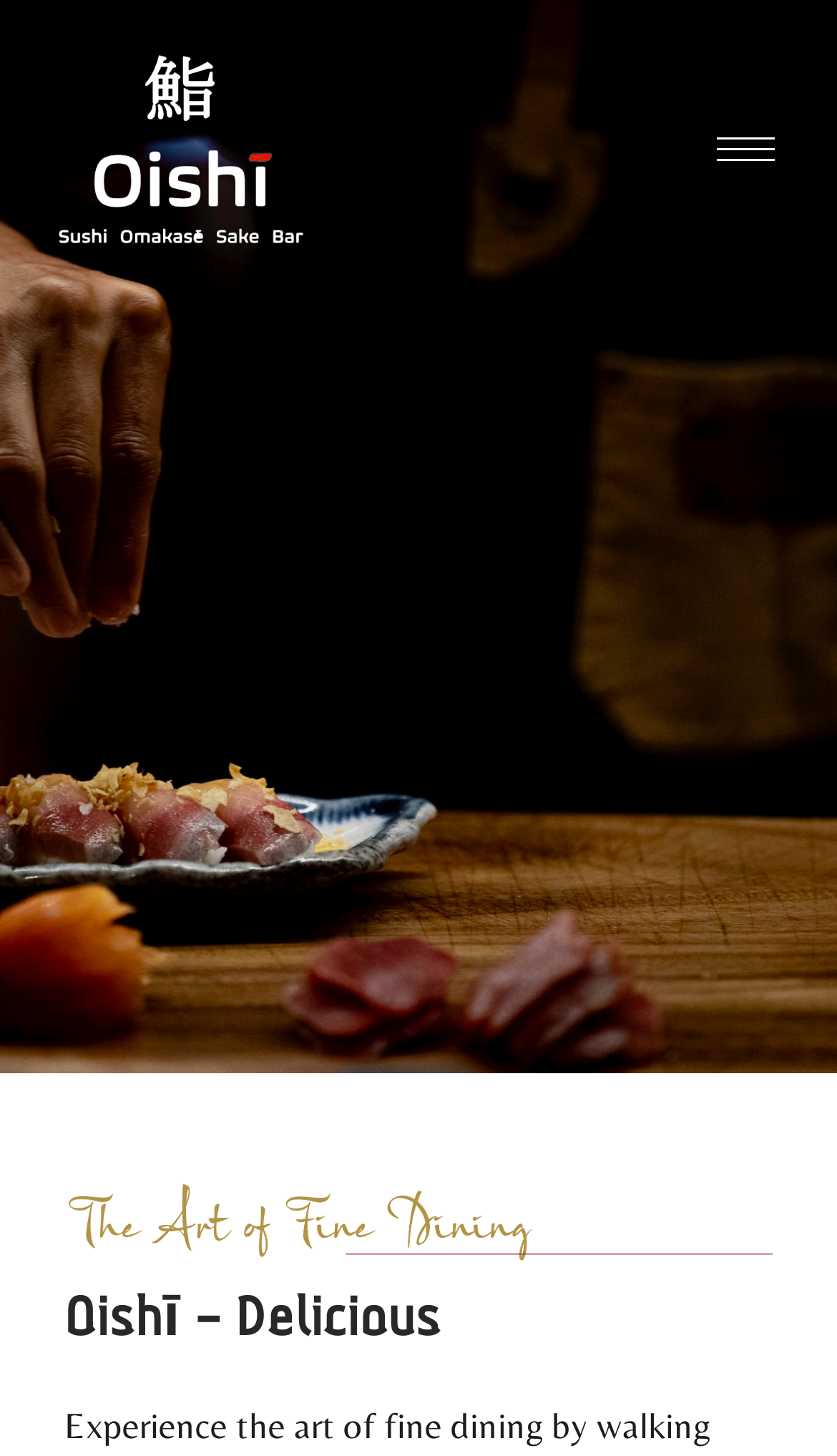Give a one-word or one-phrase response to the question: 
What is the logo of the restaurant?

Oishi logo